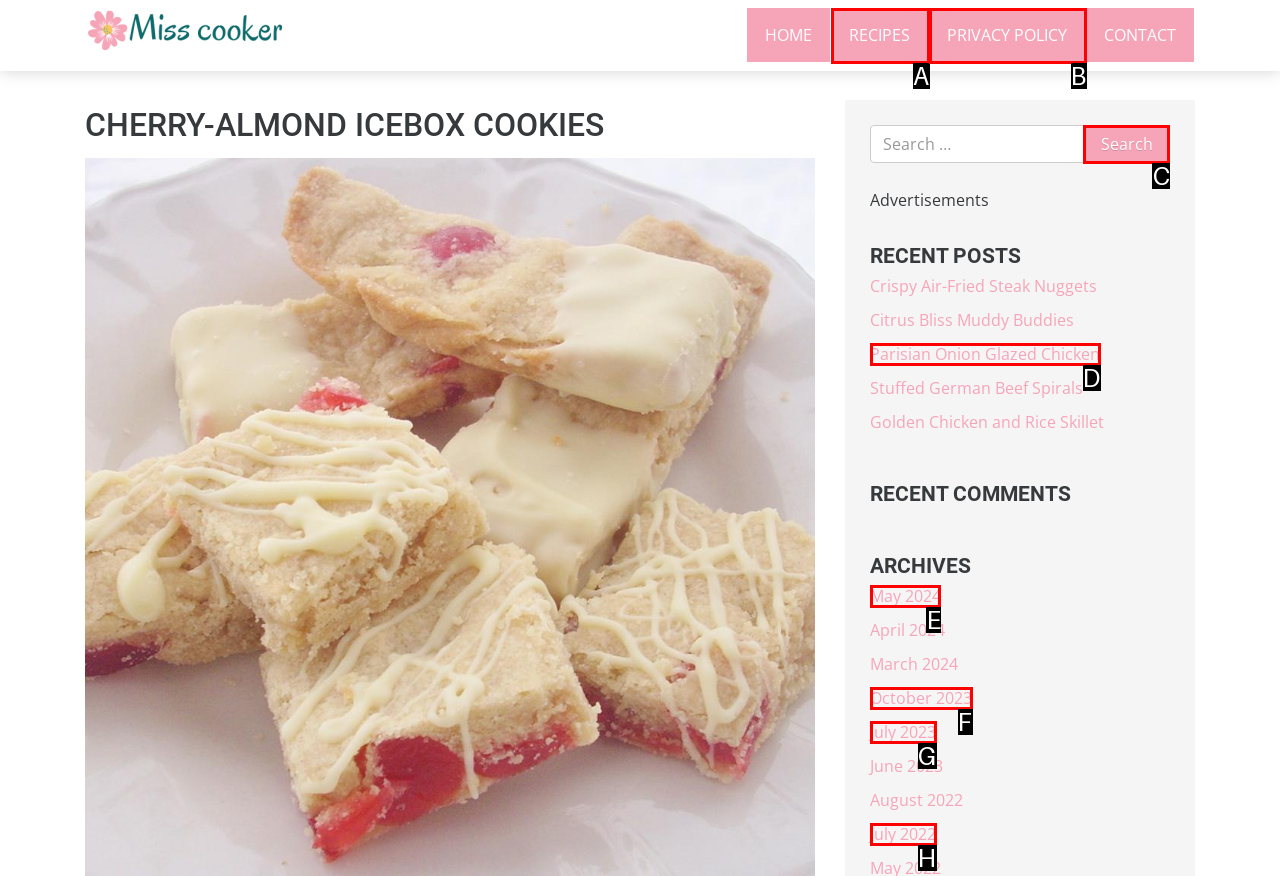Choose the HTML element to click for this instruction: View archives from May 2024 Answer with the letter of the correct choice from the given options.

E